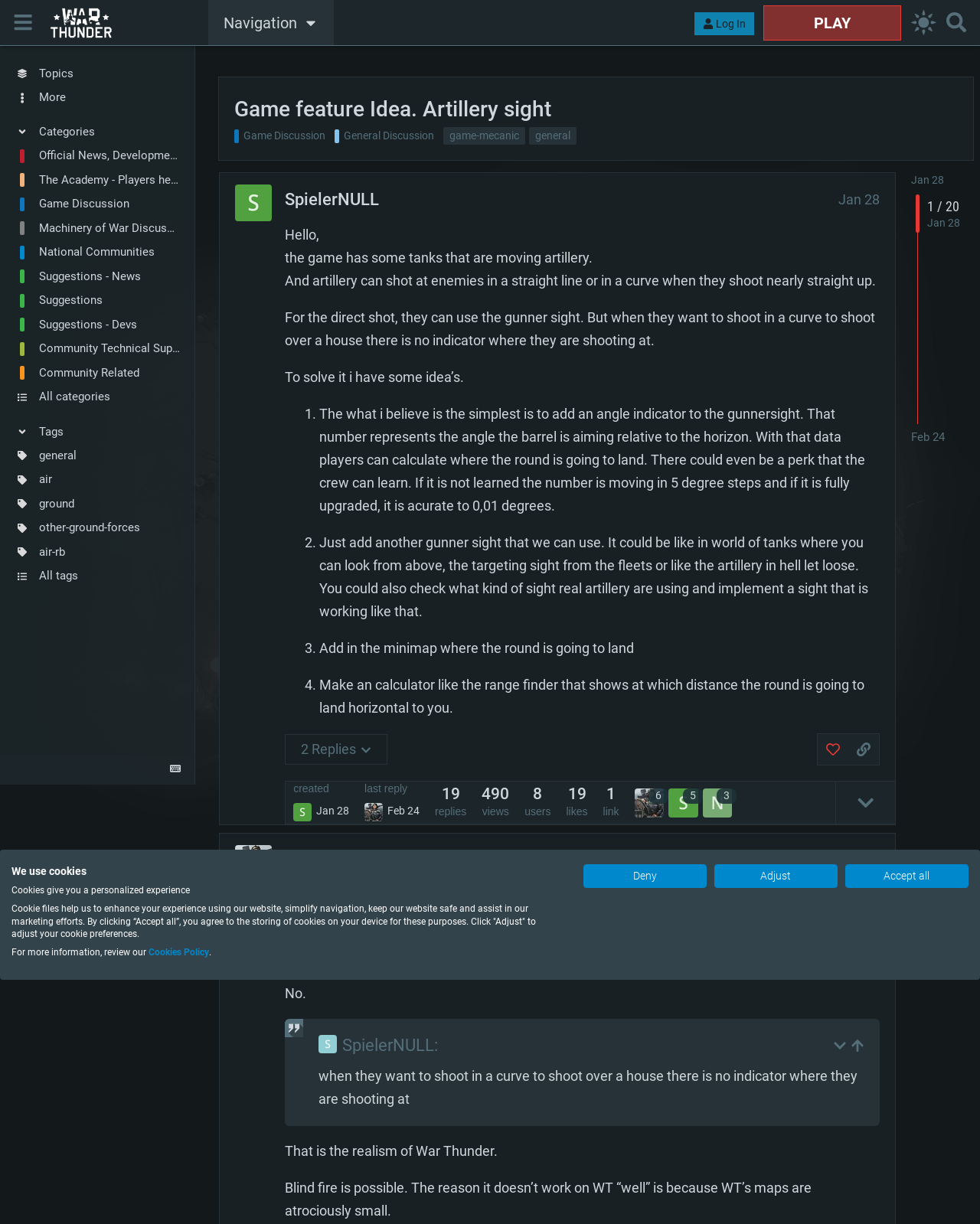With reference to the screenshot, provide a detailed response to the question below:
What is the name of the game being discussed?

The name of the game being discussed can be found in the header section of the webpage, where it says 'War Thunder — official forum'.